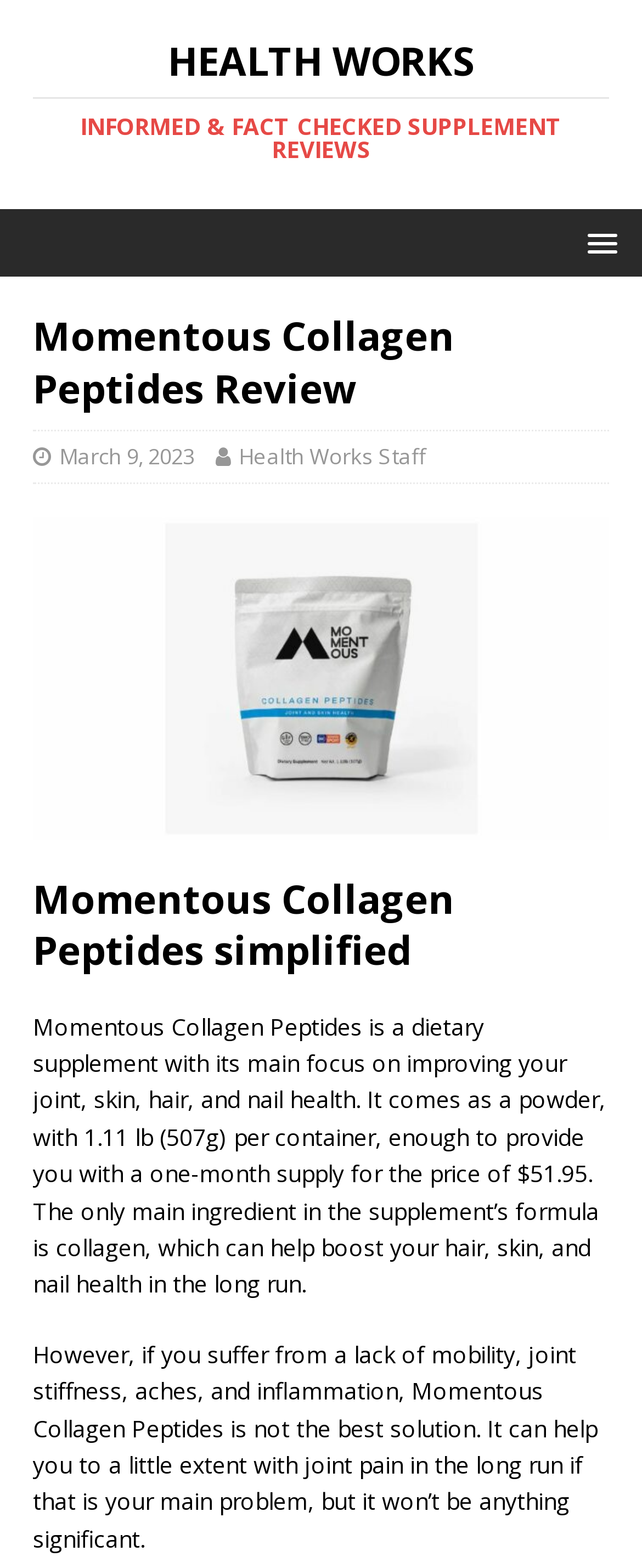Describe all the key features and sections of the webpage thoroughly.

The webpage is a review of Momentous Collagen Peptides, a dietary supplement. At the top, there is a link to "HEALTH WORKS INFORMED & FACT CHECKED SUPPLEMENT REVIEWS" with a heading that reads "HEALTH WORKS" and a subheading "INFORMED & FACT CHECKED SUPPLEMENT REVIEWS". 

To the right of the top section, there is a menu link with a popup. Below the top section, there is a header with a heading "Momentous Collagen Peptides Review" and two links, one showing the date "March 9, 2023" and the other showing the author "Health Works Staff". 

Below the header, there is a large image of the product, taking up most of the width of the page. Underneath the image, there is a heading "Momentous Collagen Peptides simplified" followed by two paragraphs of text. The first paragraph describes the product, stating that it is a dietary supplement that focuses on improving joint, skin, hair, and nail health, and provides details about the product's packaging and price. The second paragraph discusses the product's limitations, stating that it may not be the best solution for people suffering from joint stiffness, aches, and inflammation.